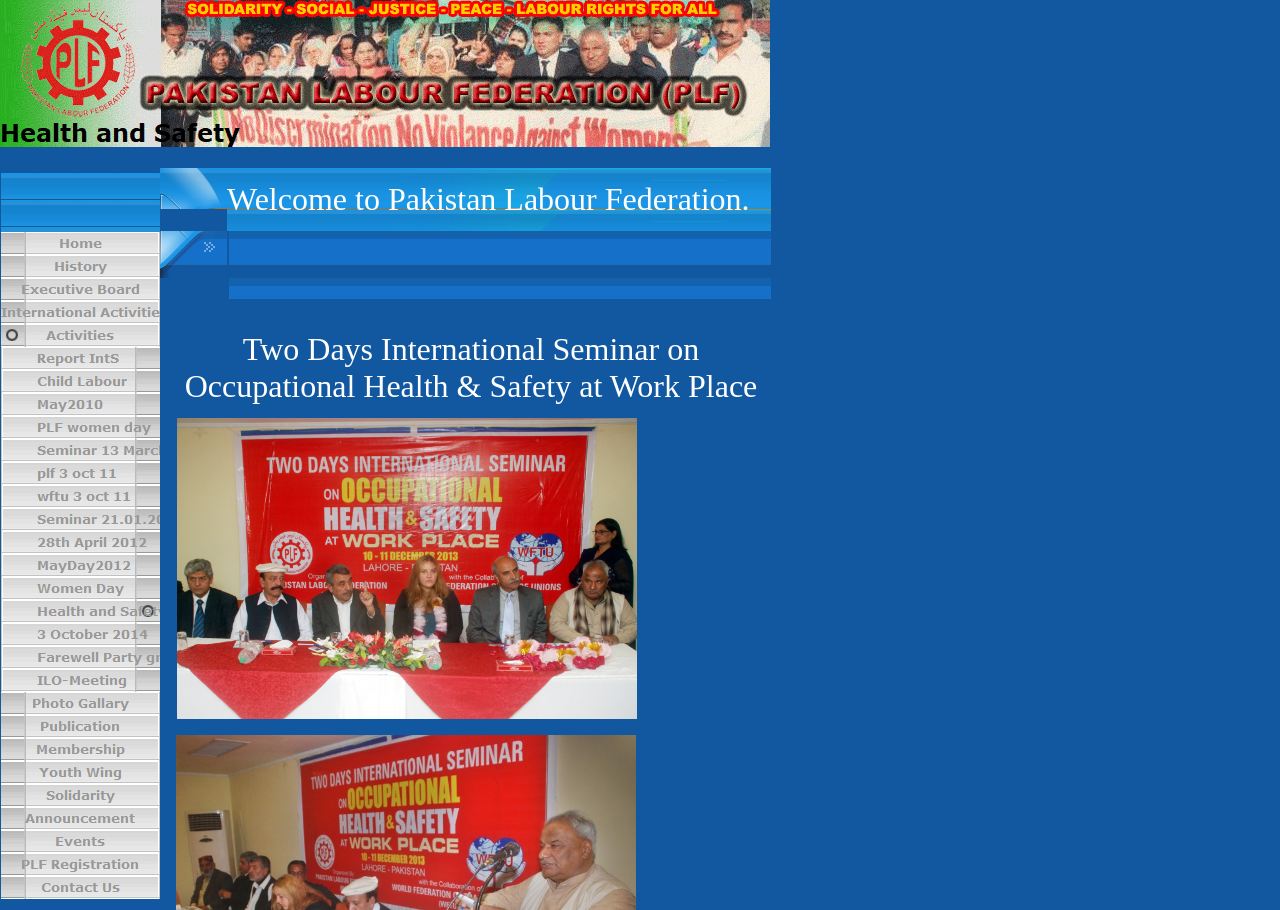Offer a detailed explanation of the webpage layout and contents.

The webpage is titled "Health and Safety" and has a prominent heading with the same title at the top, accompanied by an image. Below the heading, there is a table with multiple rows, each containing a link with an image and a brief description. The links are arranged in a vertical column, with the first link being "Home" and the subsequent links being "History", "Executive Board", "International Activities", "Activities", "Report IntS", "Child Labour", and so on.

The links are evenly spaced and take up most of the page's vertical space. Each link has a corresponding image next to it, and the images are all of similar size and shape. The links and images are centered within their respective table cells, creating a clean and organized layout.

There are no other prominent elements on the page besides the heading, image, and the table of links. The overall design is simple and easy to navigate, with a clear focus on providing access to various resources and information related to health and safety.